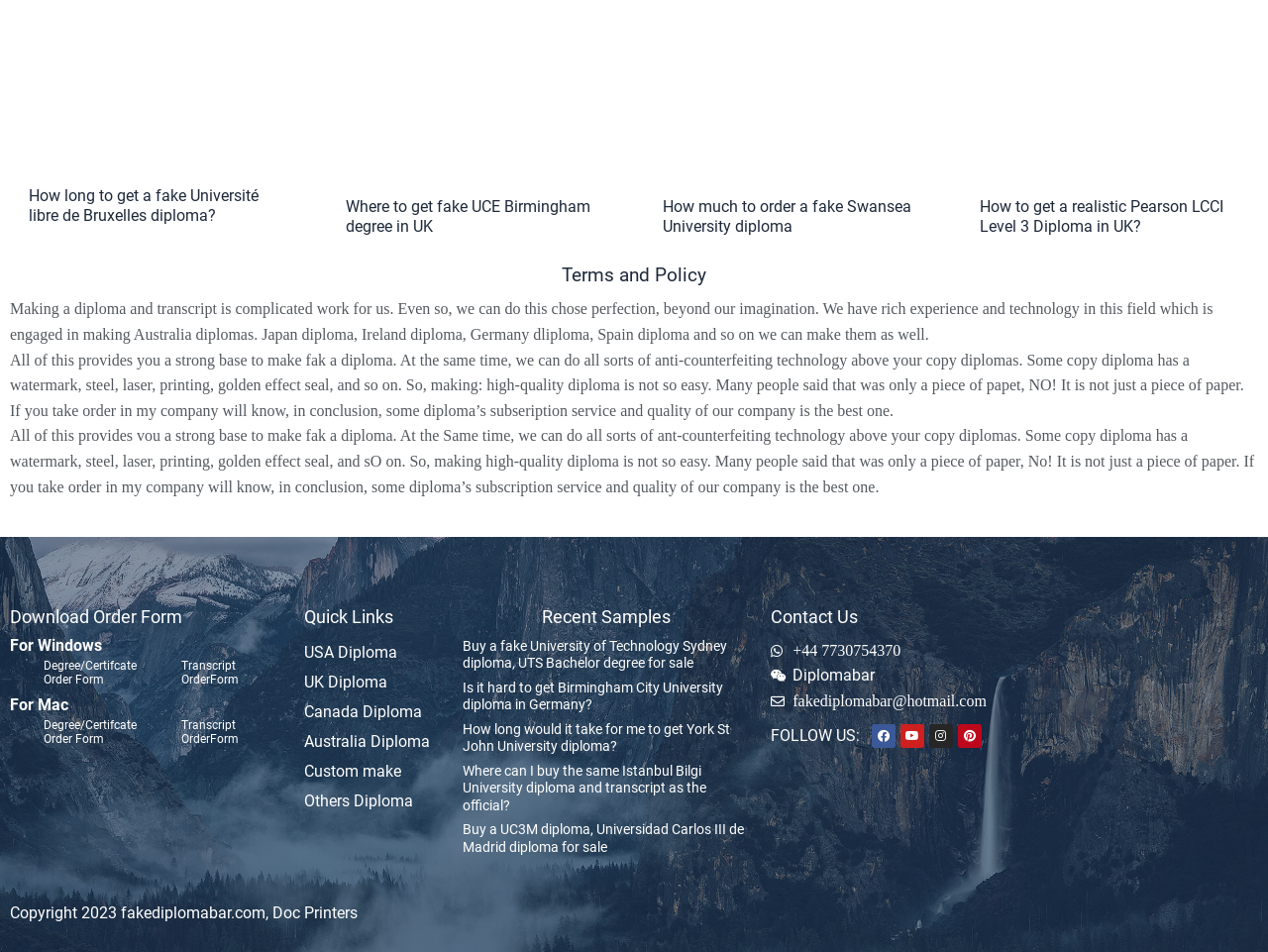Please identify the bounding box coordinates of the element I should click to complete this instruction: 'Download the 'Degree/Certifcate Order Form''. The coordinates should be given as four float numbers between 0 and 1, like this: [left, top, right, bottom].

[0.035, 0.692, 0.116, 0.722]